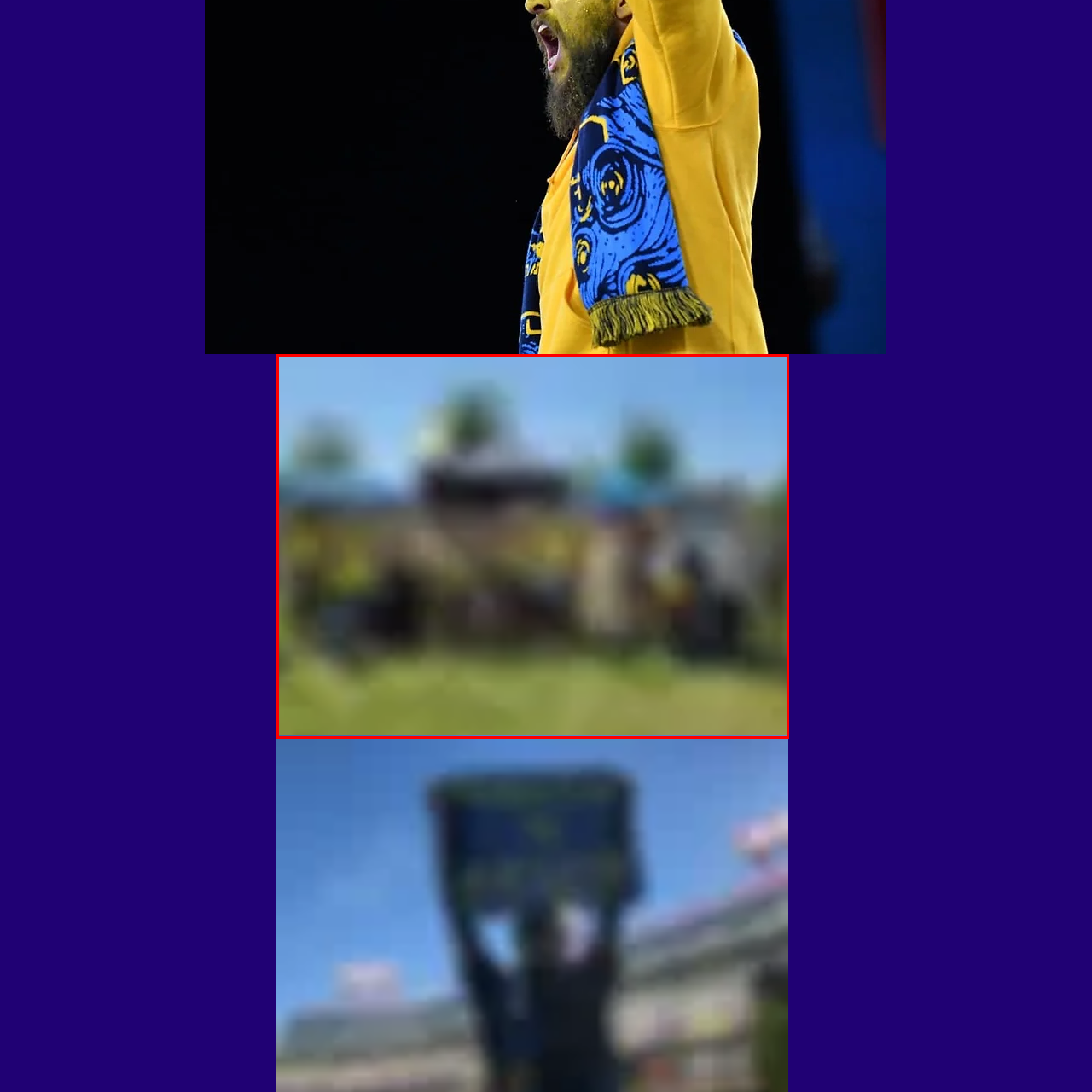Provide a thorough description of the scene captured within the red rectangle.

This image captures a vibrant outdoor scene, likely set in a community or festival environment. In the foreground, several individuals can be seen enjoying the day, engaged in a variety of activities. They are surrounded by greenery, with bright blue skies overhead, contributing to a cheerful atmosphere. 

There are colorful tents or stalls in the background, possibly showcasing products or services, while decorative elements such as lush trees with green foliage add to the lively ambiance. The individuals are dressed in casual attire, suggesting a relaxed and friendly gathering. This setting appears to promote social interaction, community engagement, or a celebration of local partnerships.